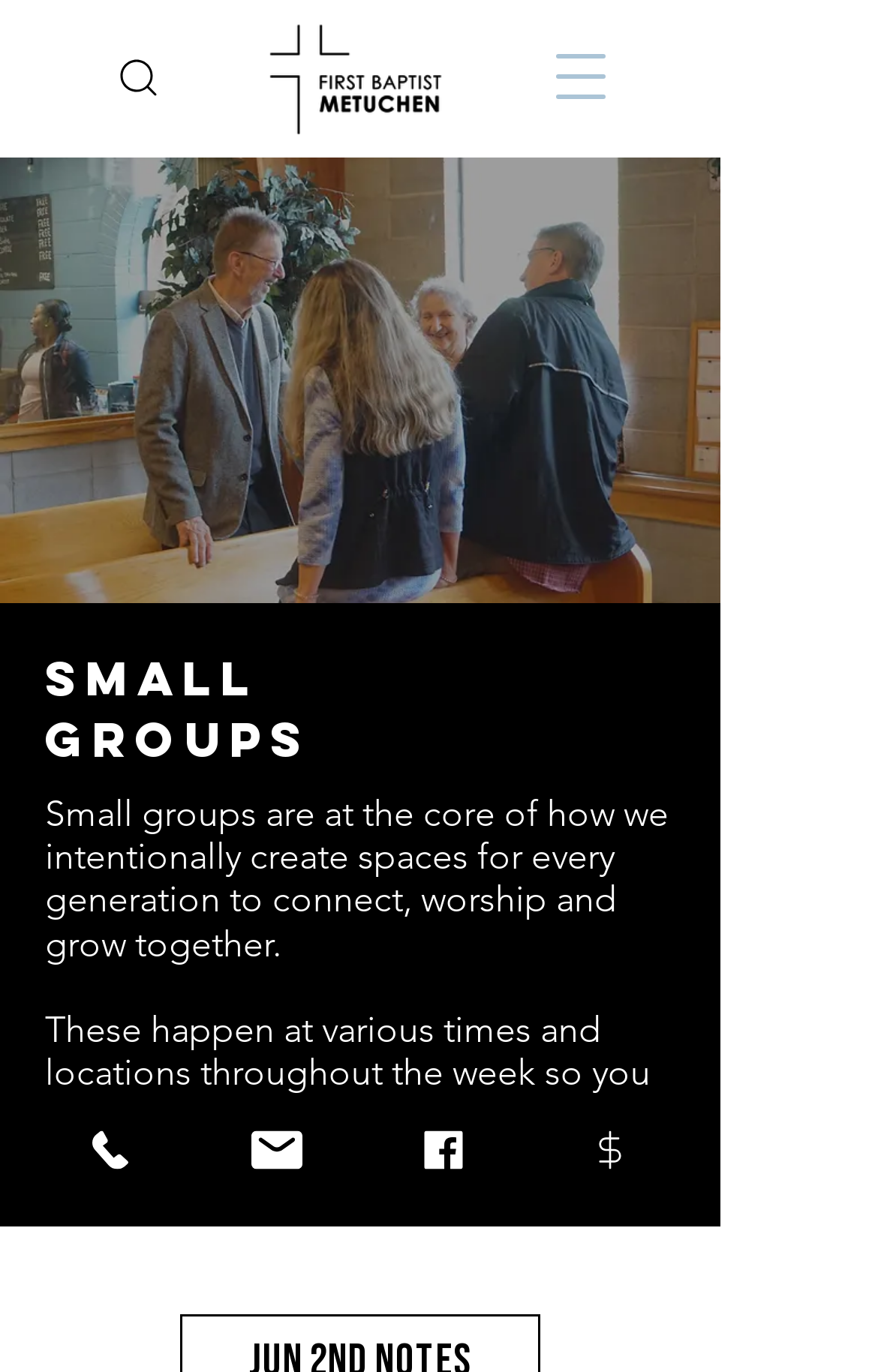Respond with a single word or phrase for the following question: 
What is the purpose of small groups?

To connect, worship and grow together